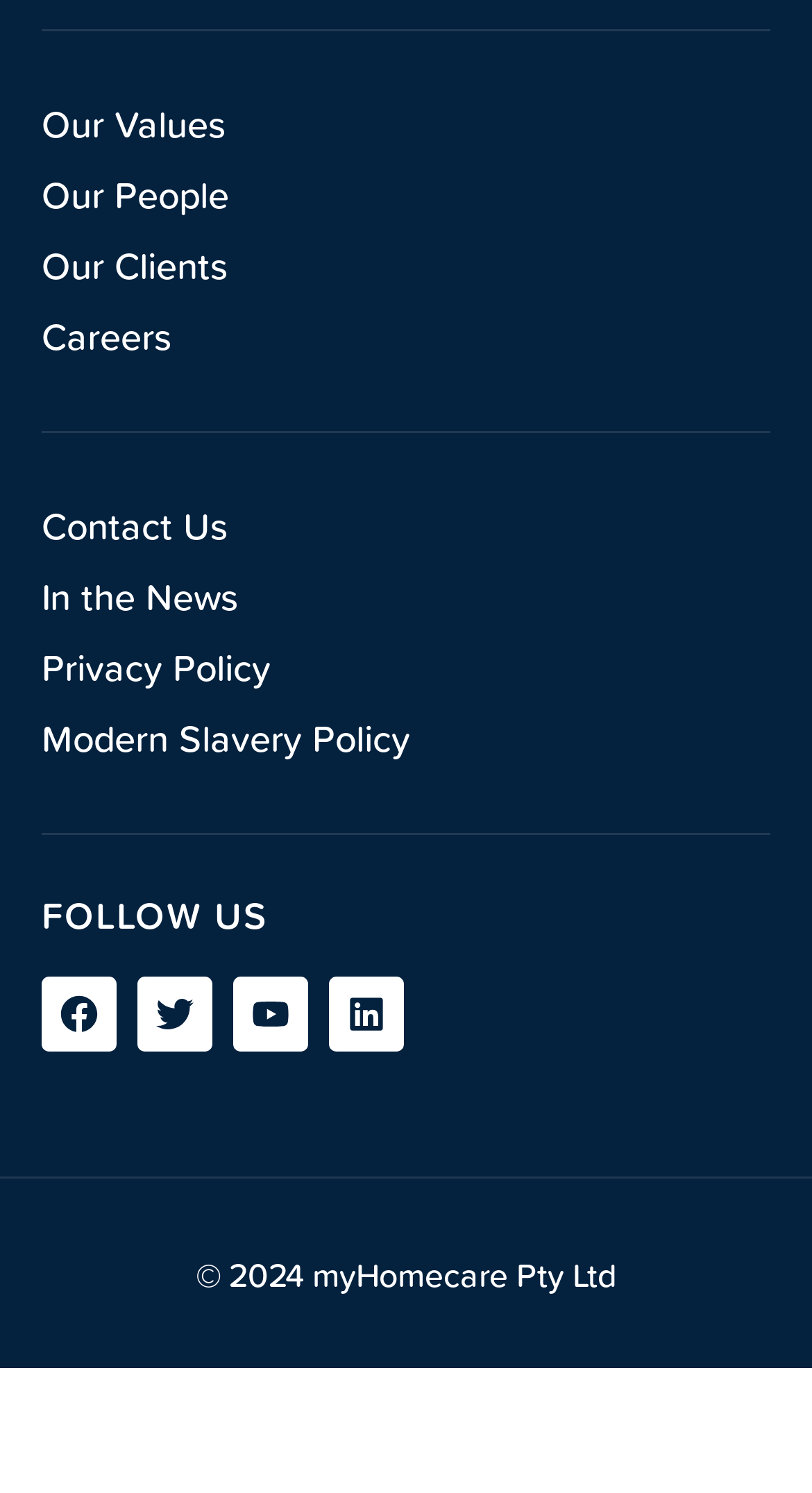Based on the image, give a detailed response to the question: What is the company name mentioned in the copyright information?

I looked at the footer of the webpage and found the copyright information '© 2024 myHomecare Pty Ltd' which mentions the company name as 'myHomecare Pty Ltd'.